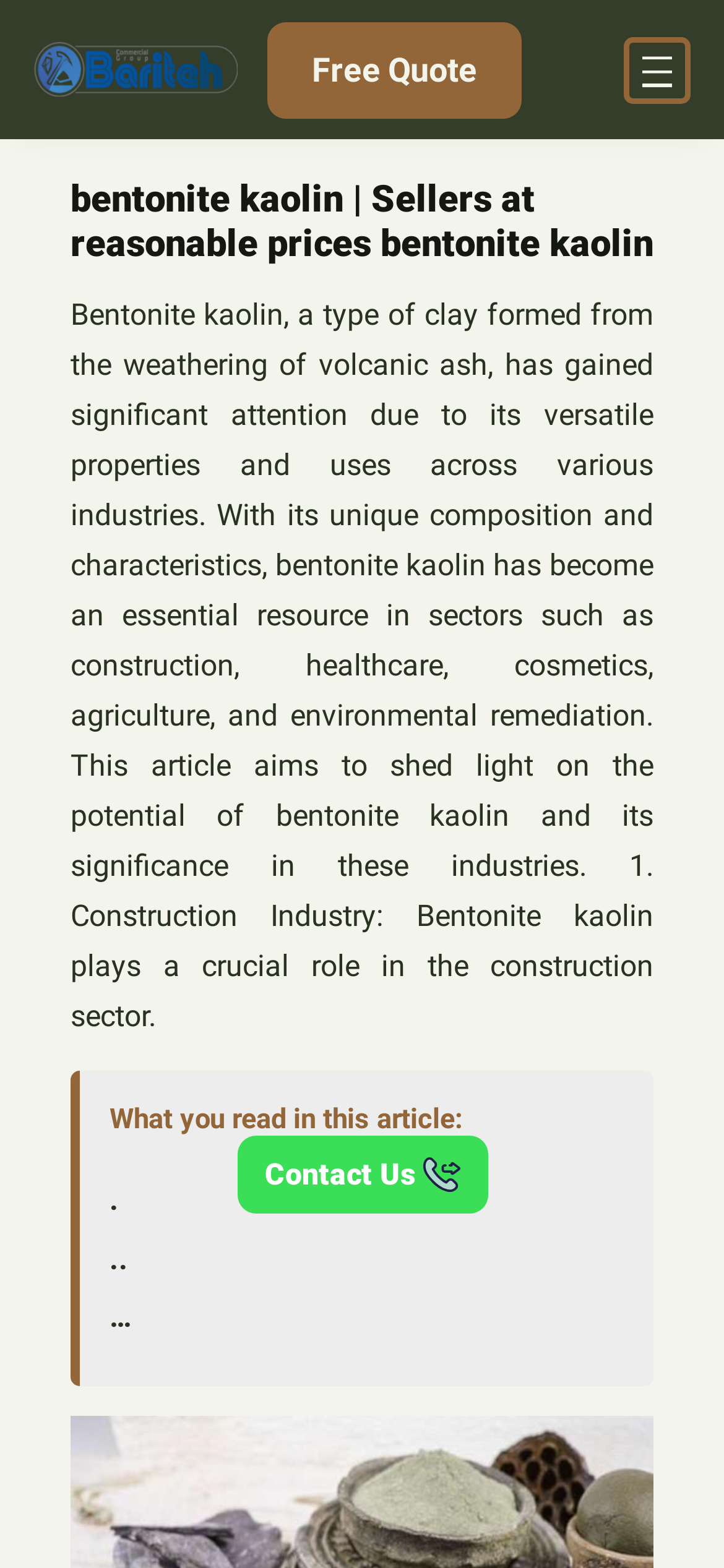Reply to the question with a single word or phrase:
How many links are there in the header navigation?

1